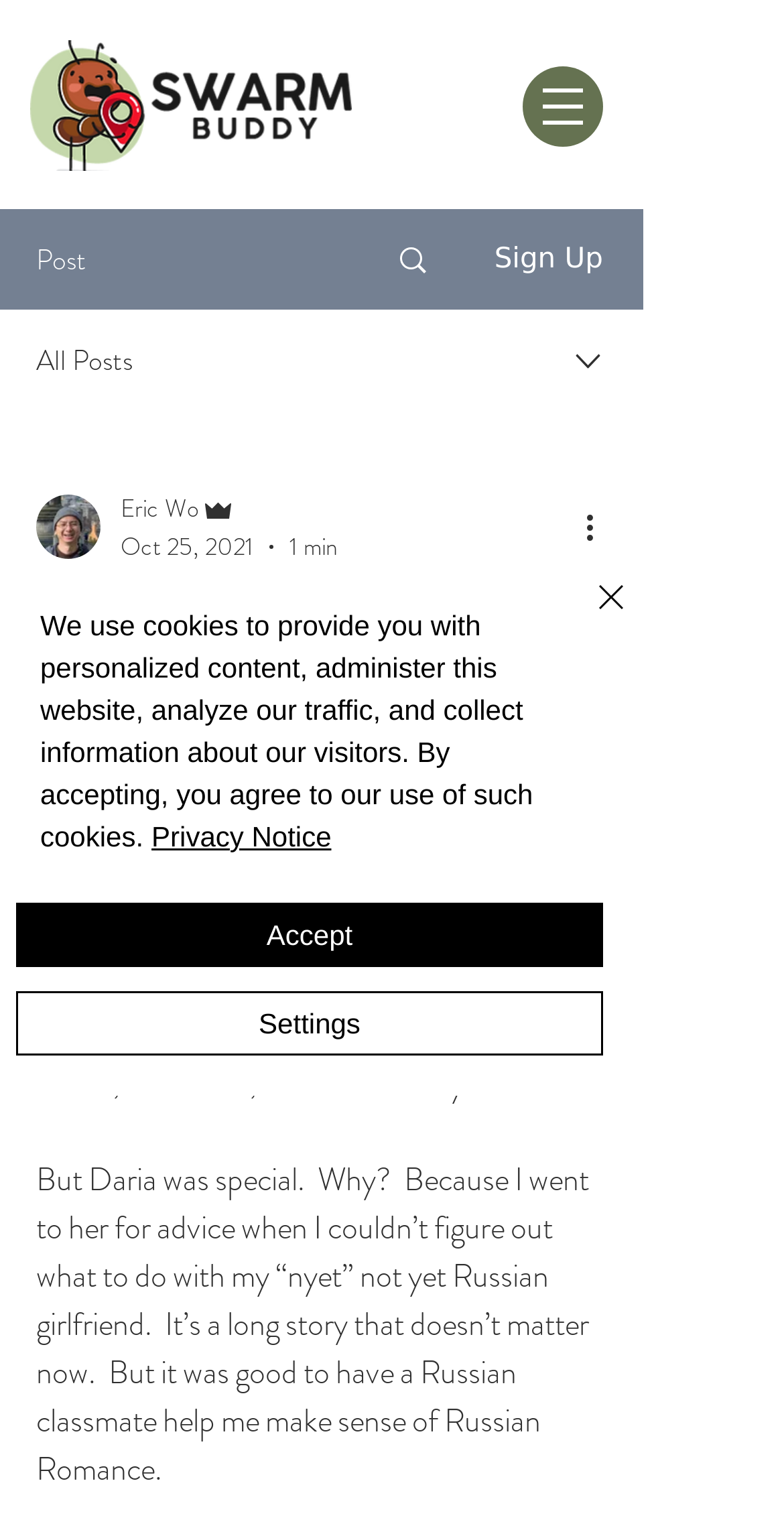What is the logo image filename?
Examine the webpage screenshot and provide an in-depth answer to the question.

The logo image filename can be found in the image element 'Logo.png', which is located at the top-left corner of the webpage.